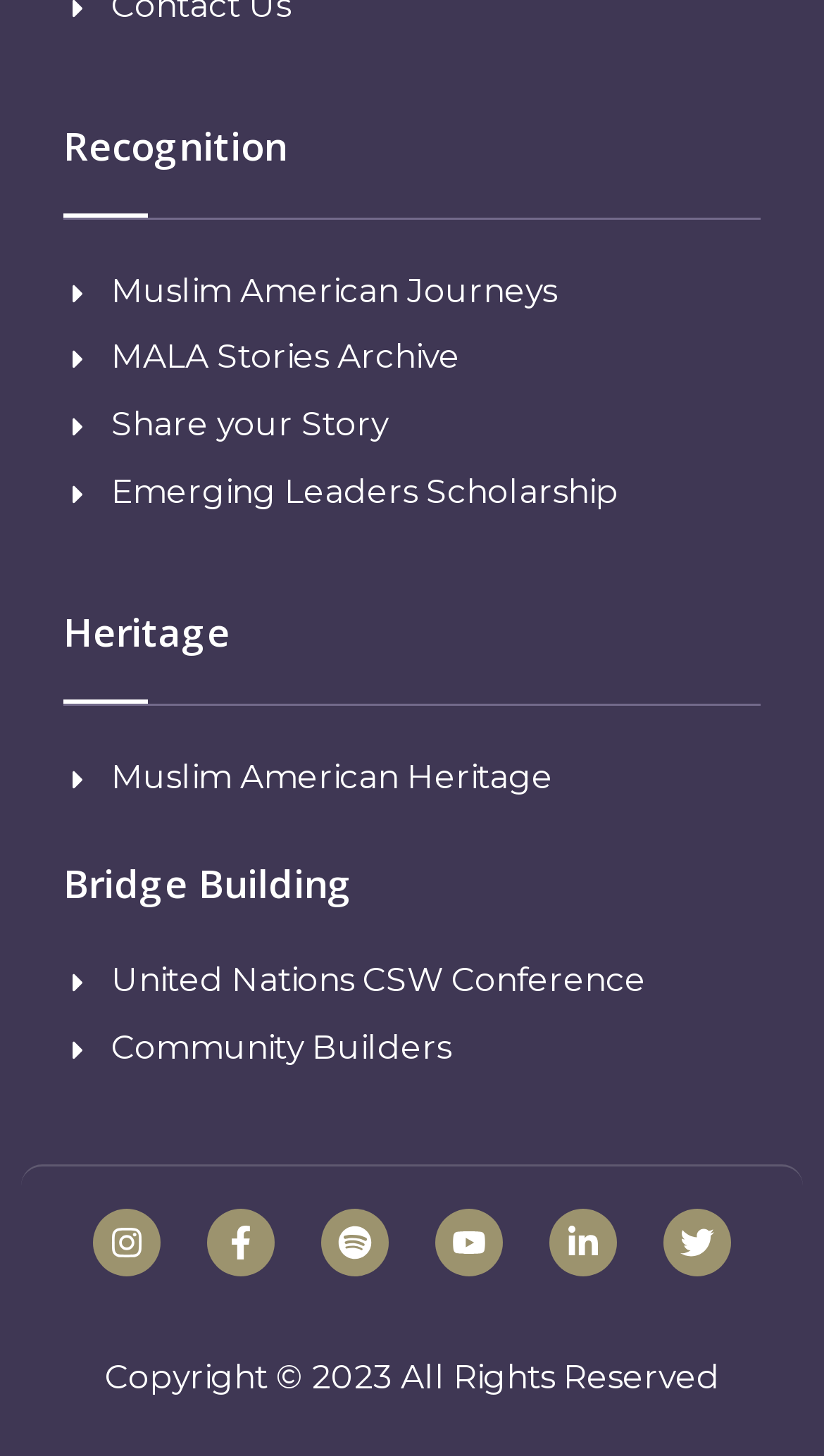Please find the bounding box coordinates of the section that needs to be clicked to achieve this instruction: "Follow on Instagram".

[0.113, 0.83, 0.195, 0.876]